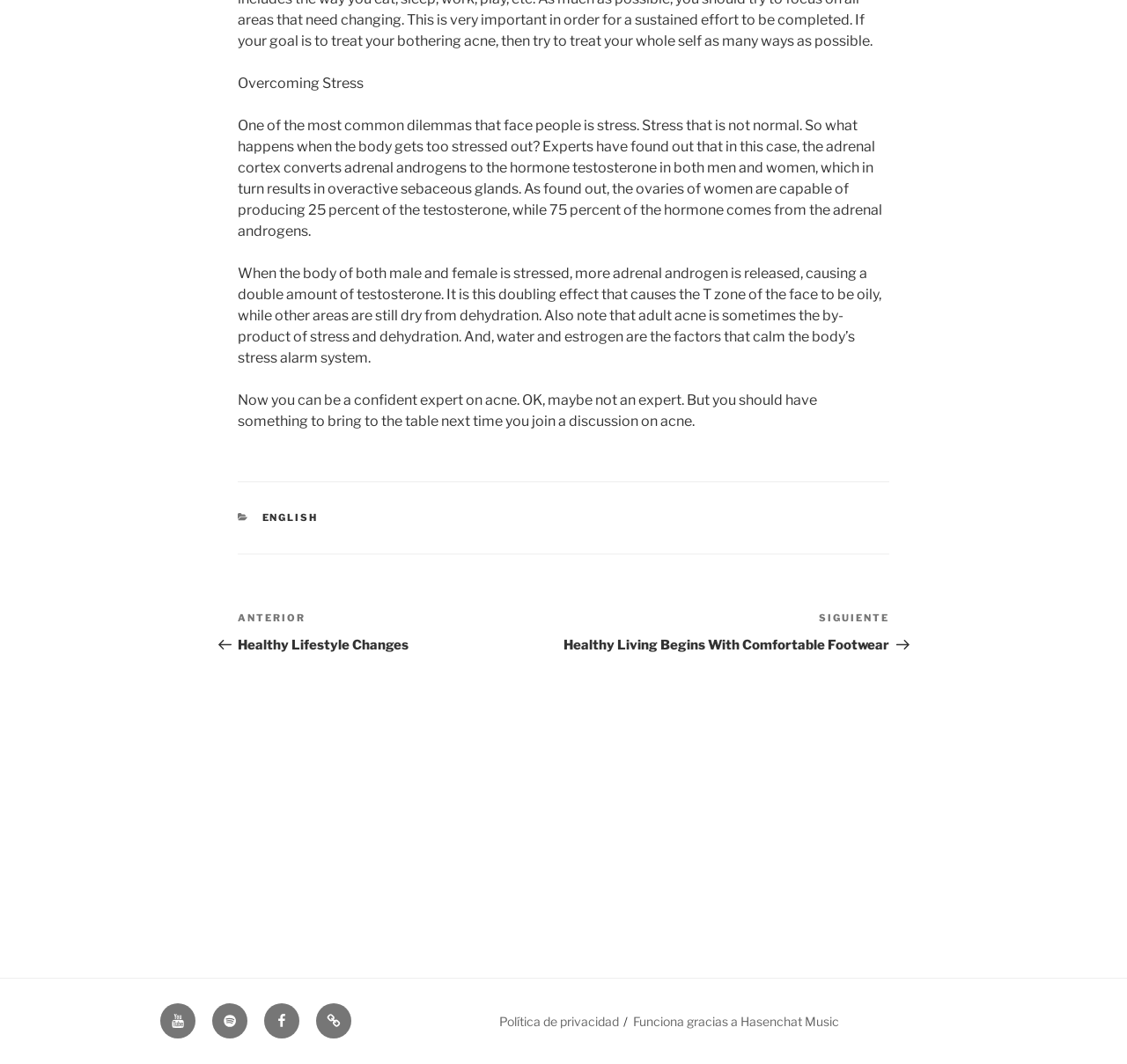Show me the bounding box coordinates of the clickable region to achieve the task as per the instruction: "Navigate to the previous entry 'Healthy Lifestyle Changes'".

[0.211, 0.574, 0.5, 0.614]